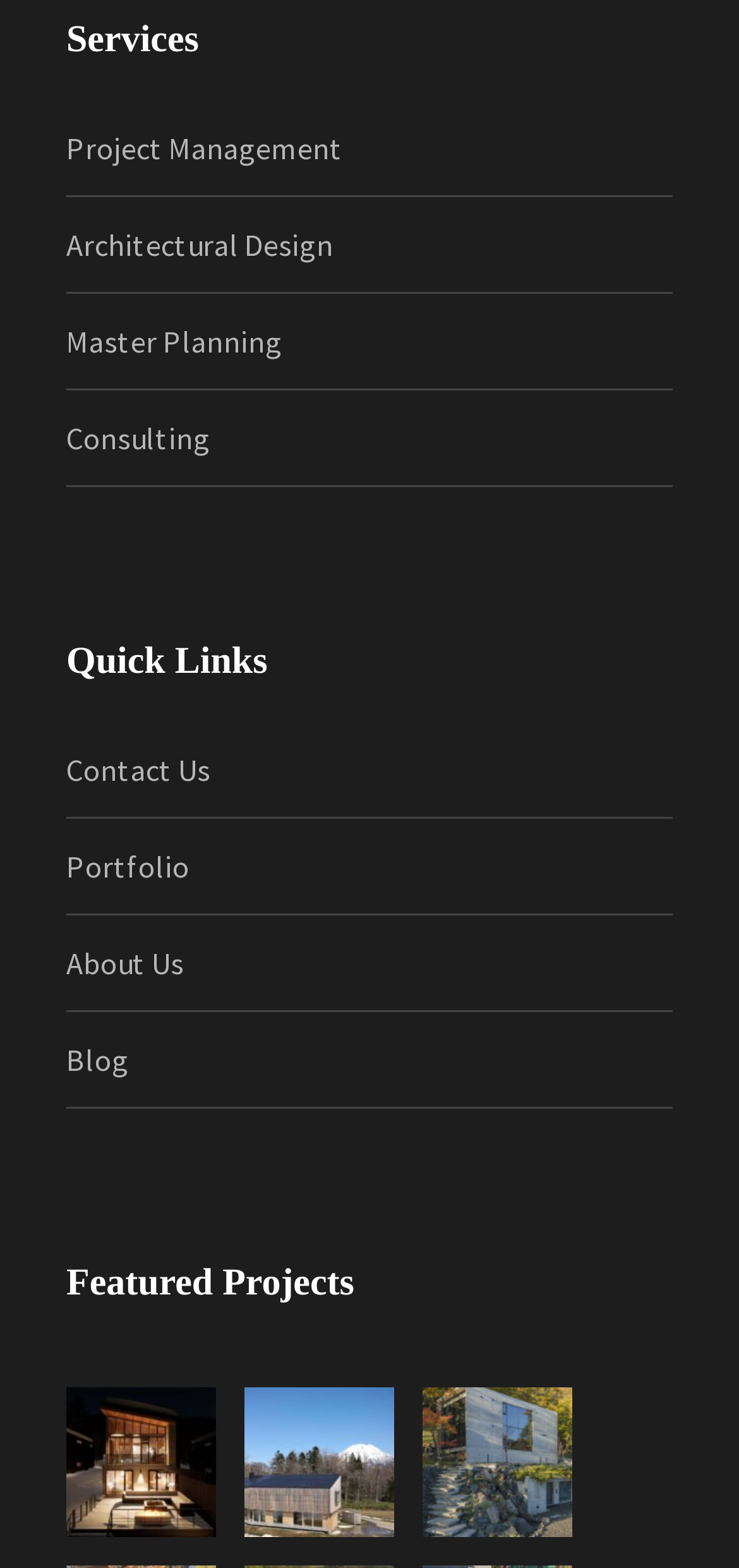Determine the bounding box for the described HTML element: "Portfolio". Ensure the coordinates are four float numbers between 0 and 1 in the format [left, top, right, bottom].

[0.09, 0.54, 0.256, 0.564]